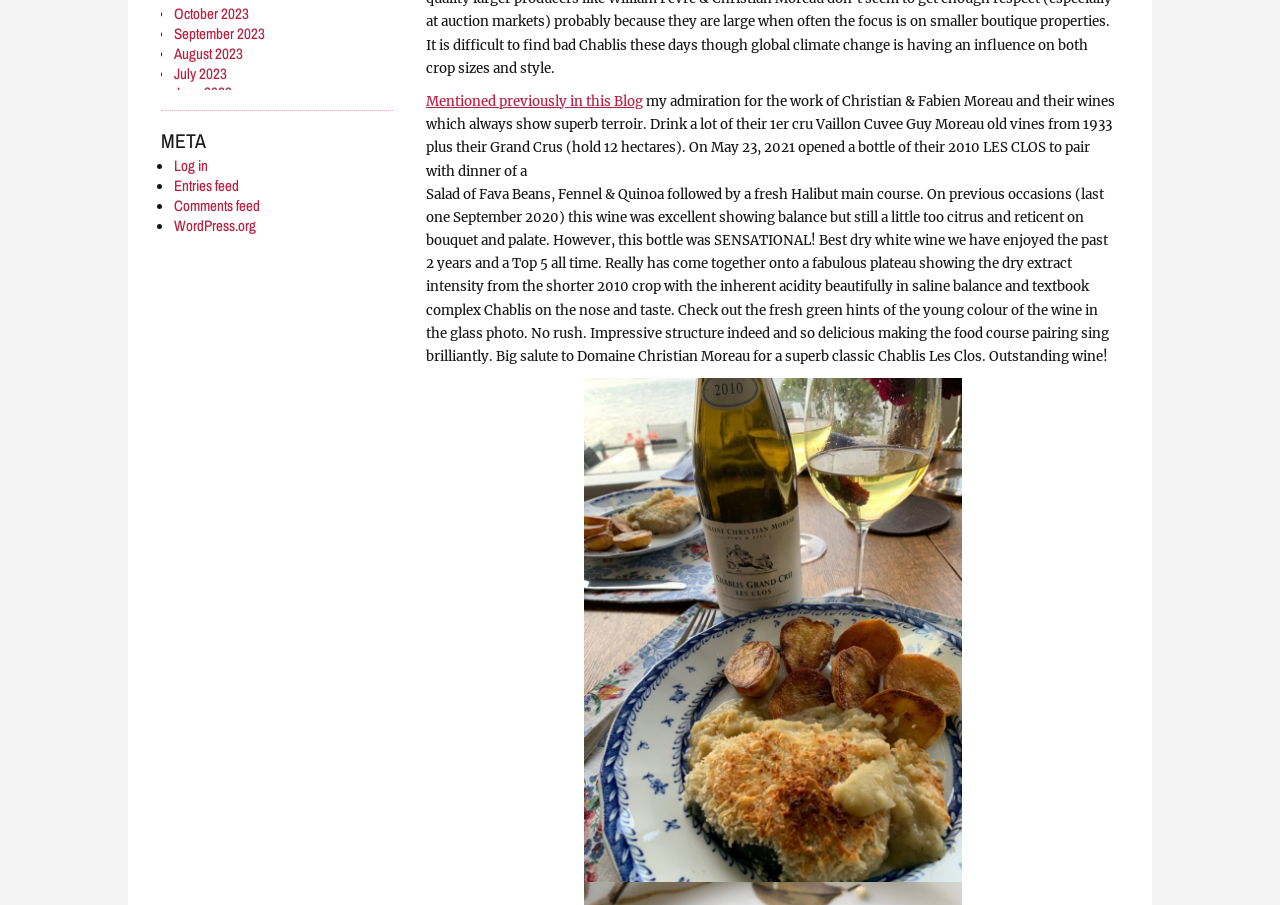Predict the bounding box for the UI component with the following description: "April 2022".

[0.136, 0.399, 0.18, 0.422]